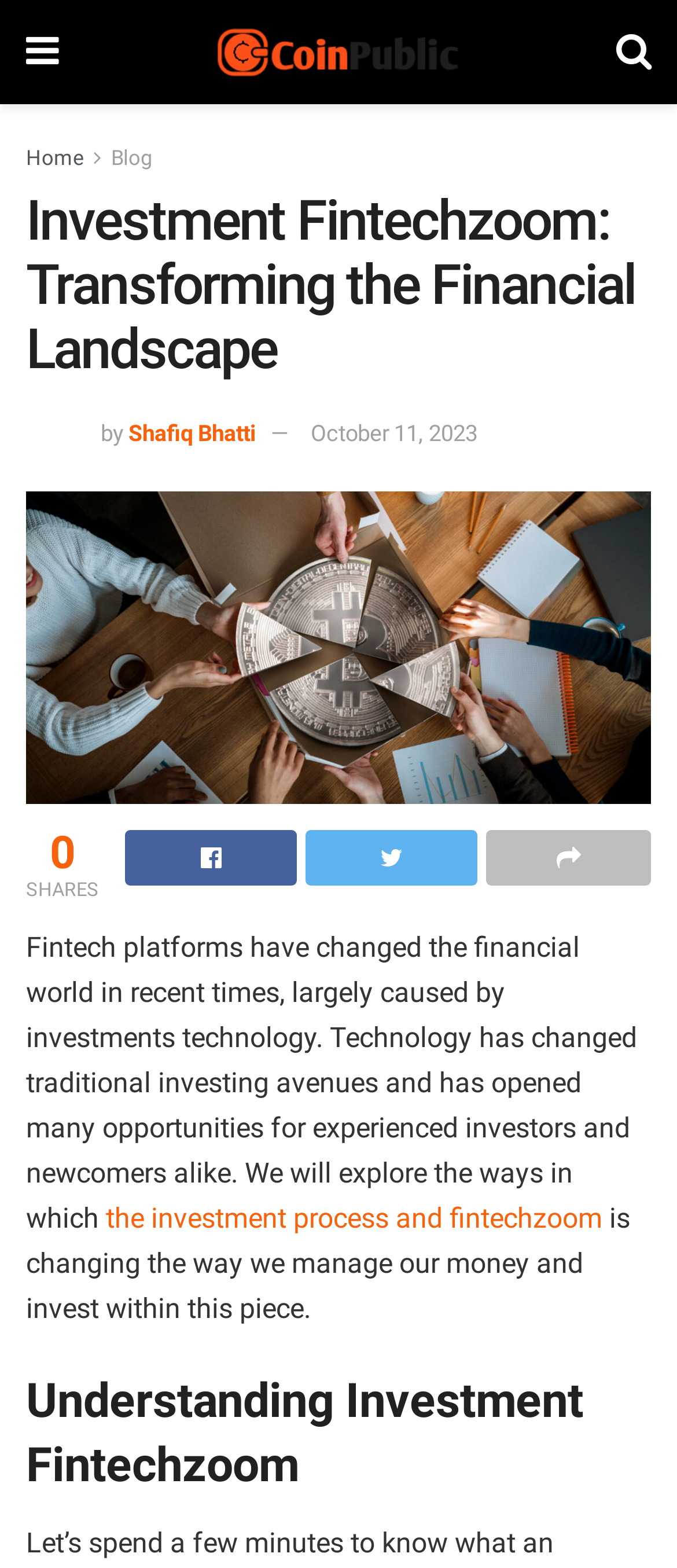Identify the coordinates of the bounding box for the element that must be clicked to accomplish the instruction: "Share the article".

[0.185, 0.529, 0.438, 0.564]